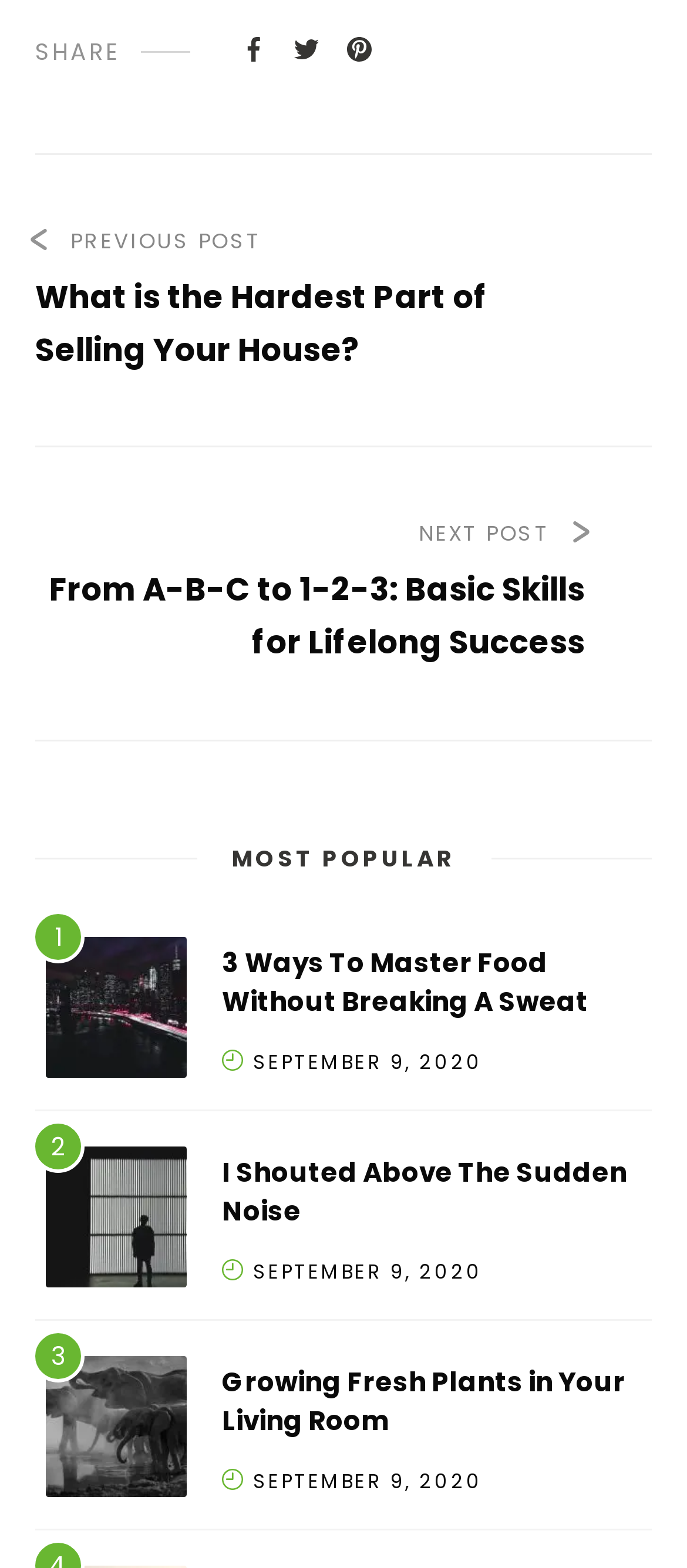Please provide a one-word or phrase answer to the question: 
How many headings are in the 'MOST POPULAR' section?

3